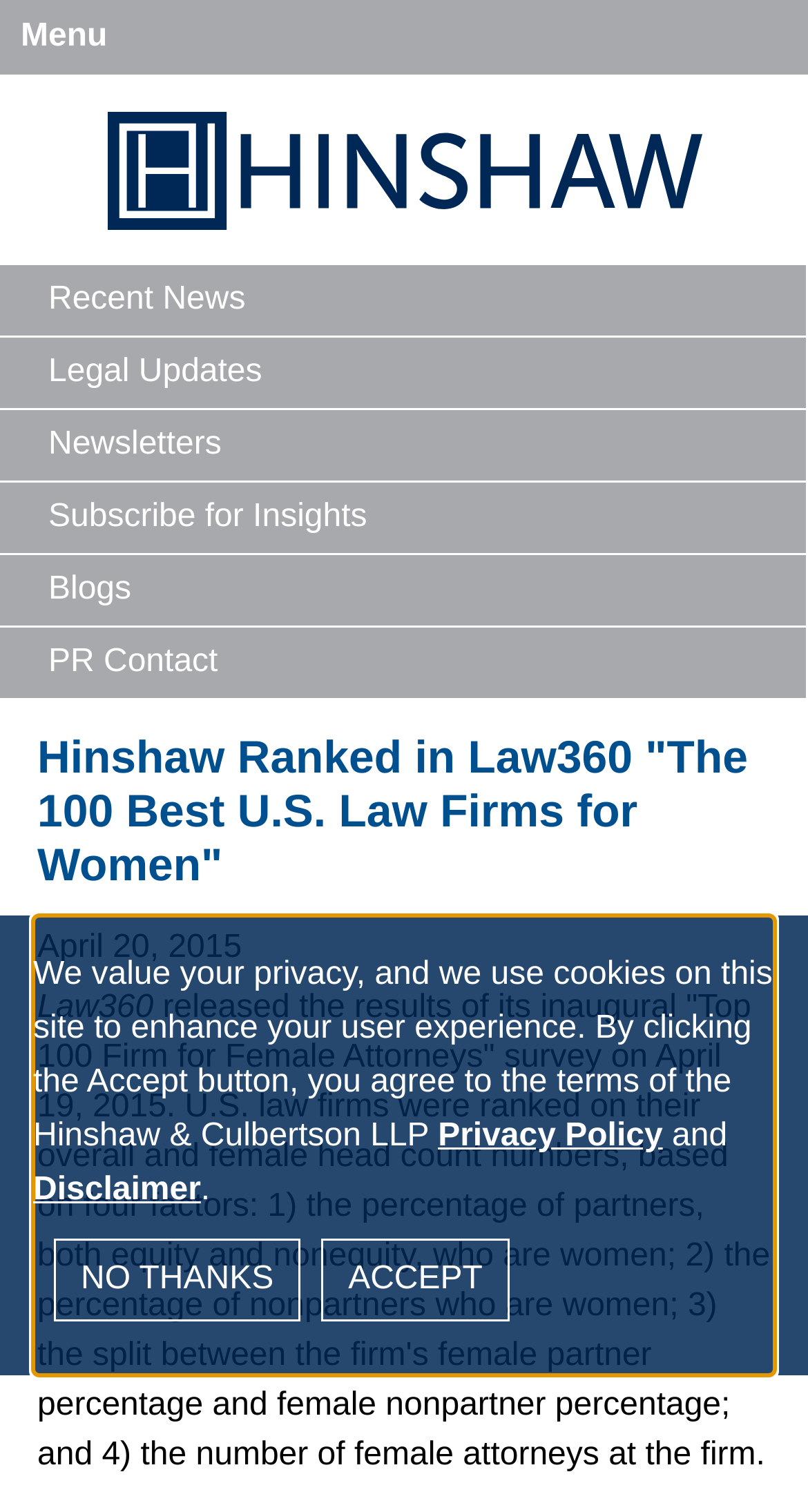Given the element description "Jack Steel" in the screenshot, predict the bounding box coordinates of that UI element.

None